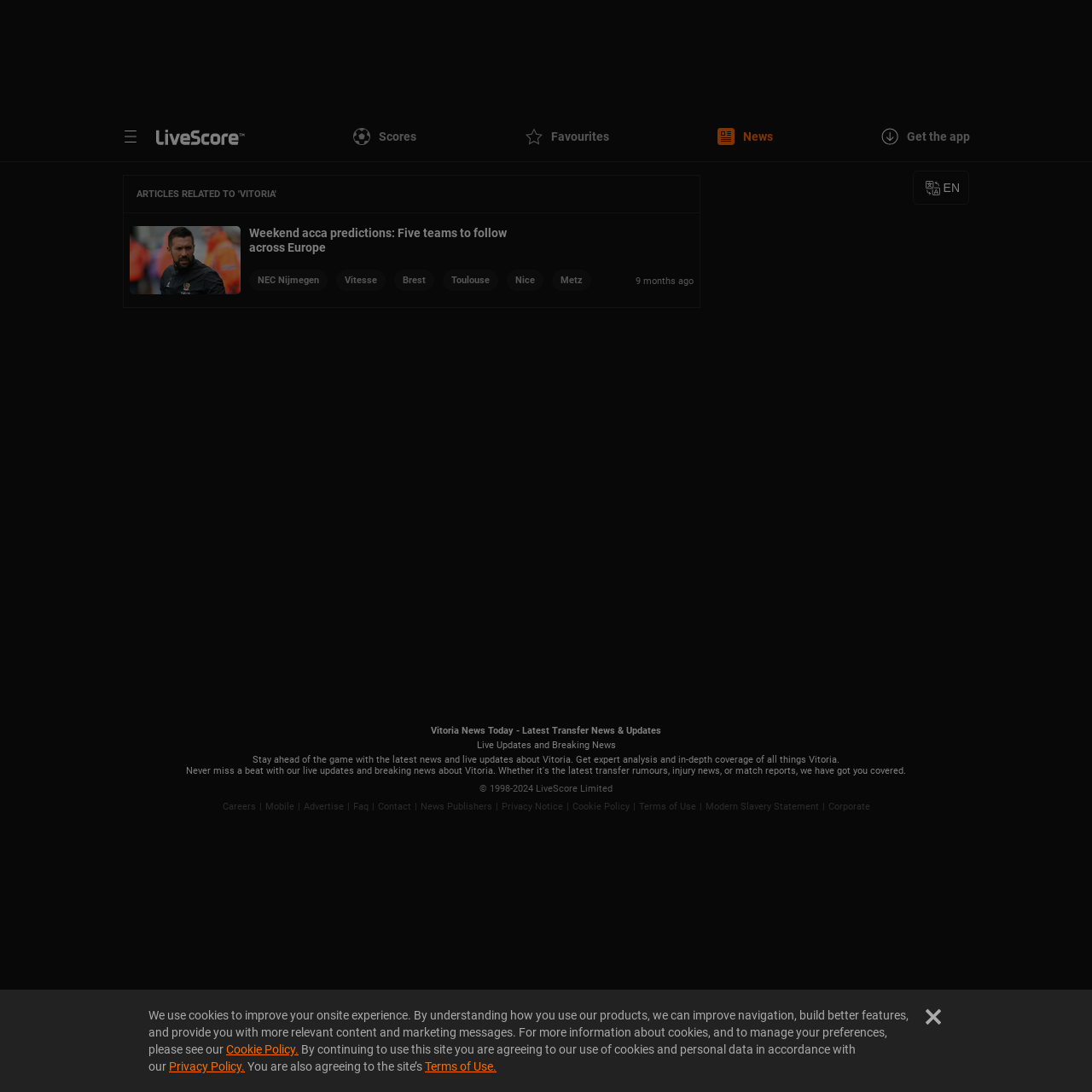What is the purpose of the 'Locale switcher' button? Based on the screenshot, please respond with a single word or phrase.

To switch language